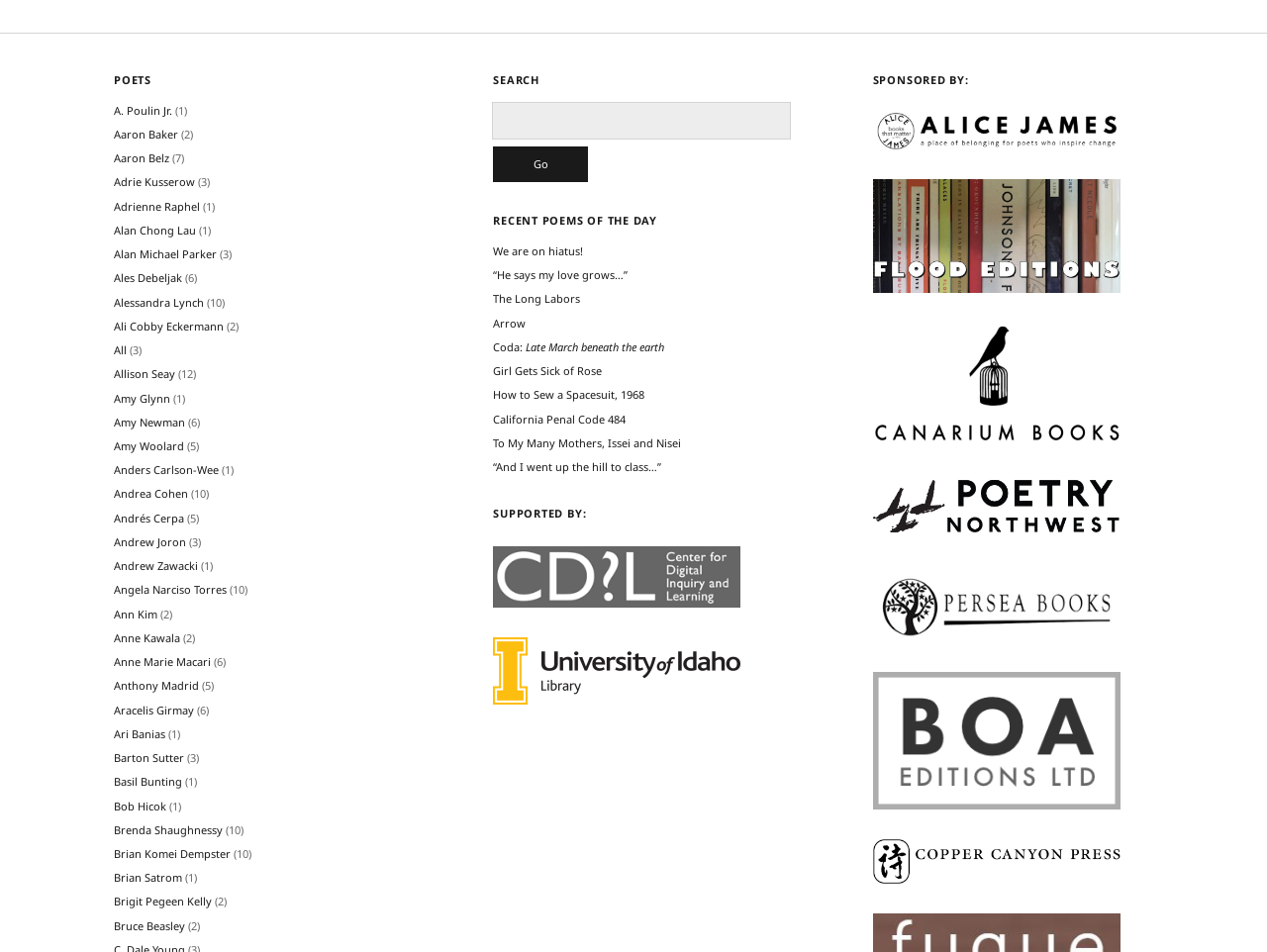Given the description "Arrow", provide the bounding box coordinates of the corresponding UI element.

[0.389, 0.331, 0.415, 0.348]